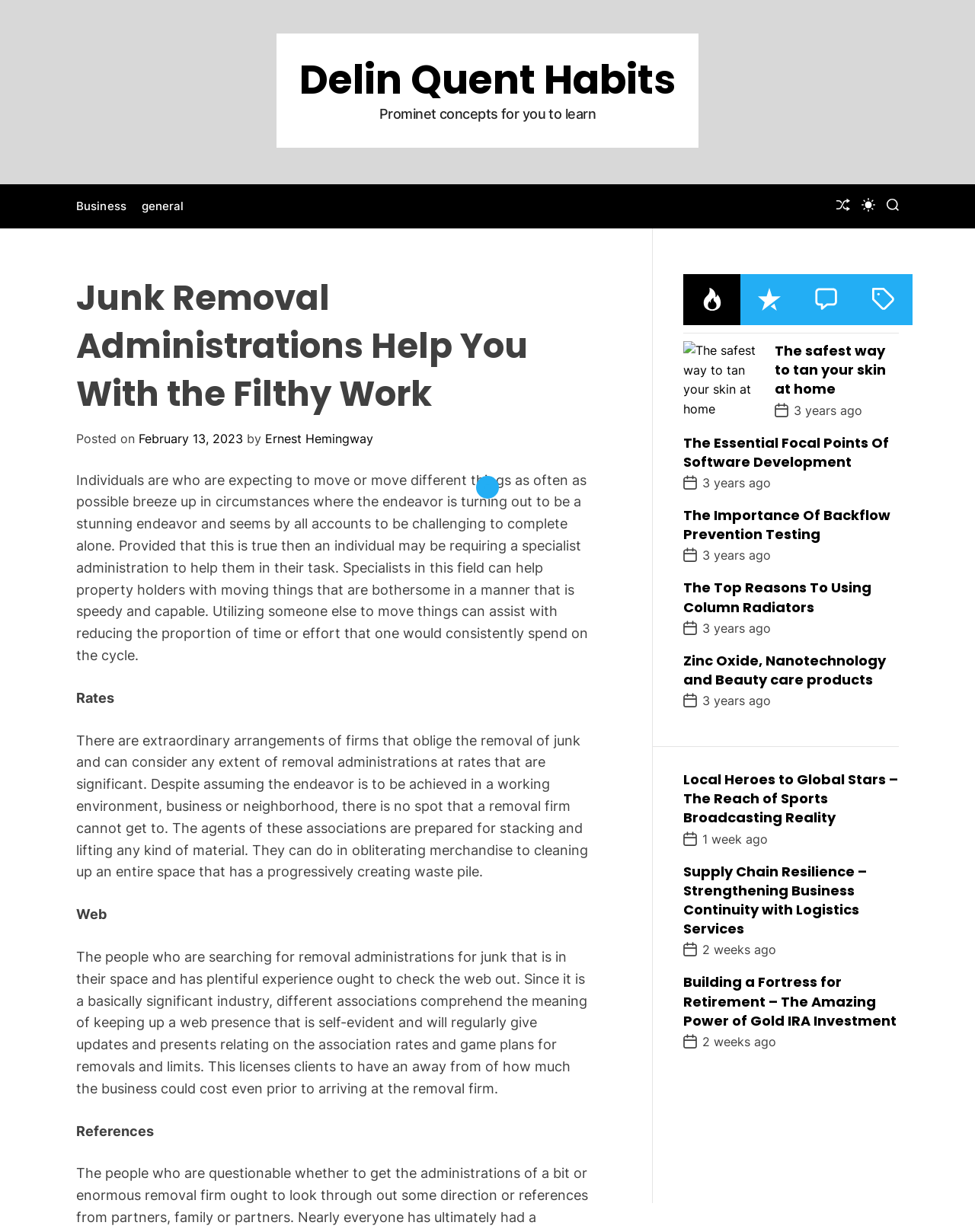Respond to the question below with a single word or phrase:
How many articles are displayed in the complementary section?

5